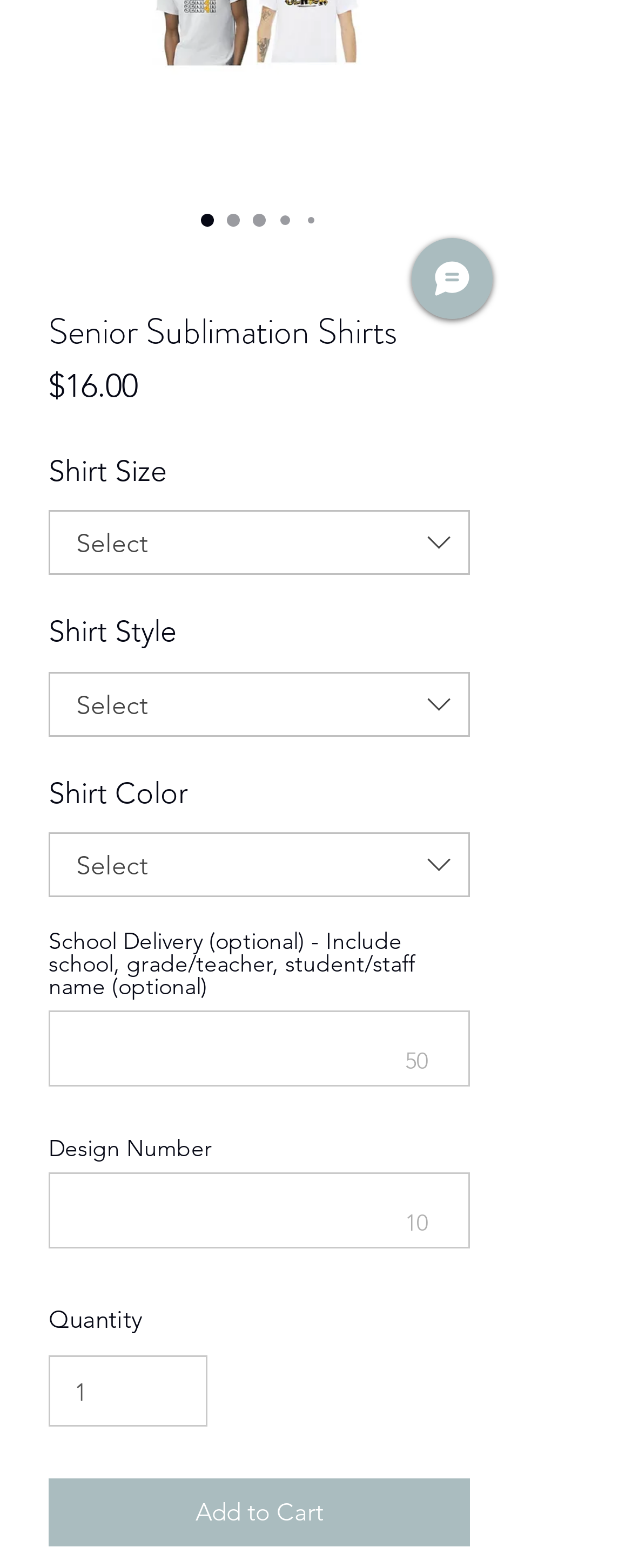Determine the bounding box coordinates in the format (top-left x, top-left y, bottom-right x, bottom-right y). Ensure all values are floating point numbers between 0 and 1. Identify the bounding box of the UI element described by: parent_node: 10

[0.077, 0.741, 0.744, 0.79]